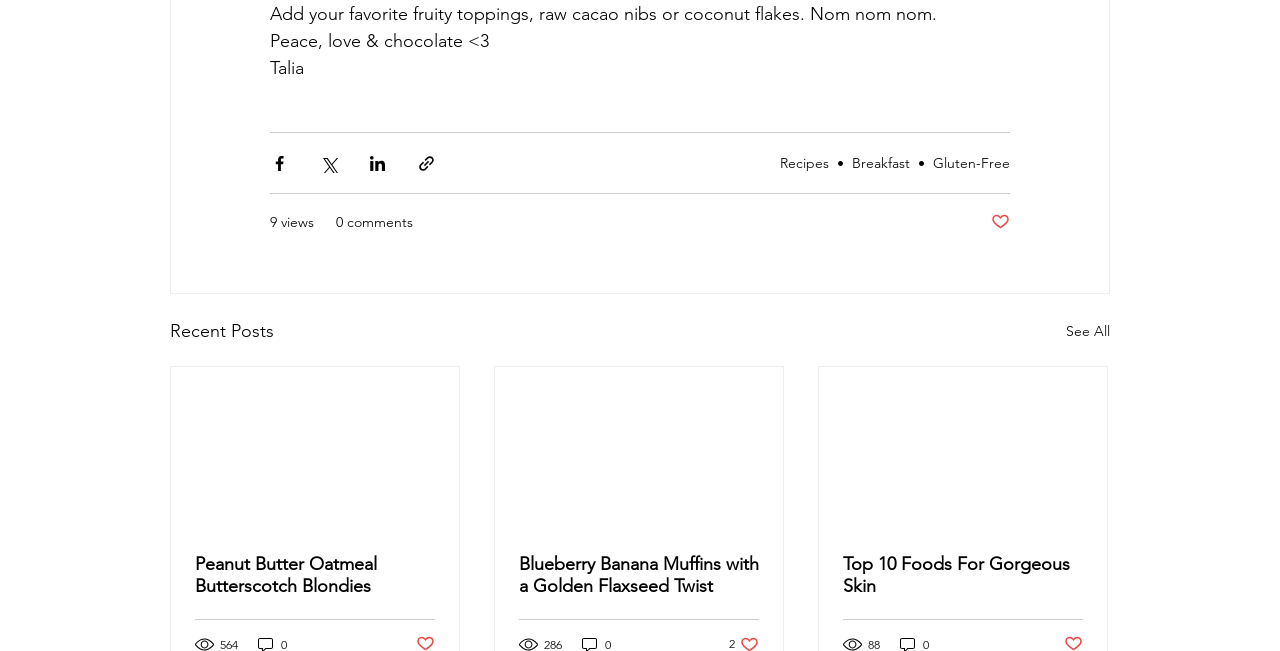Answer this question in one word or a short phrase: What is the category of the second recipe?

Breakfast